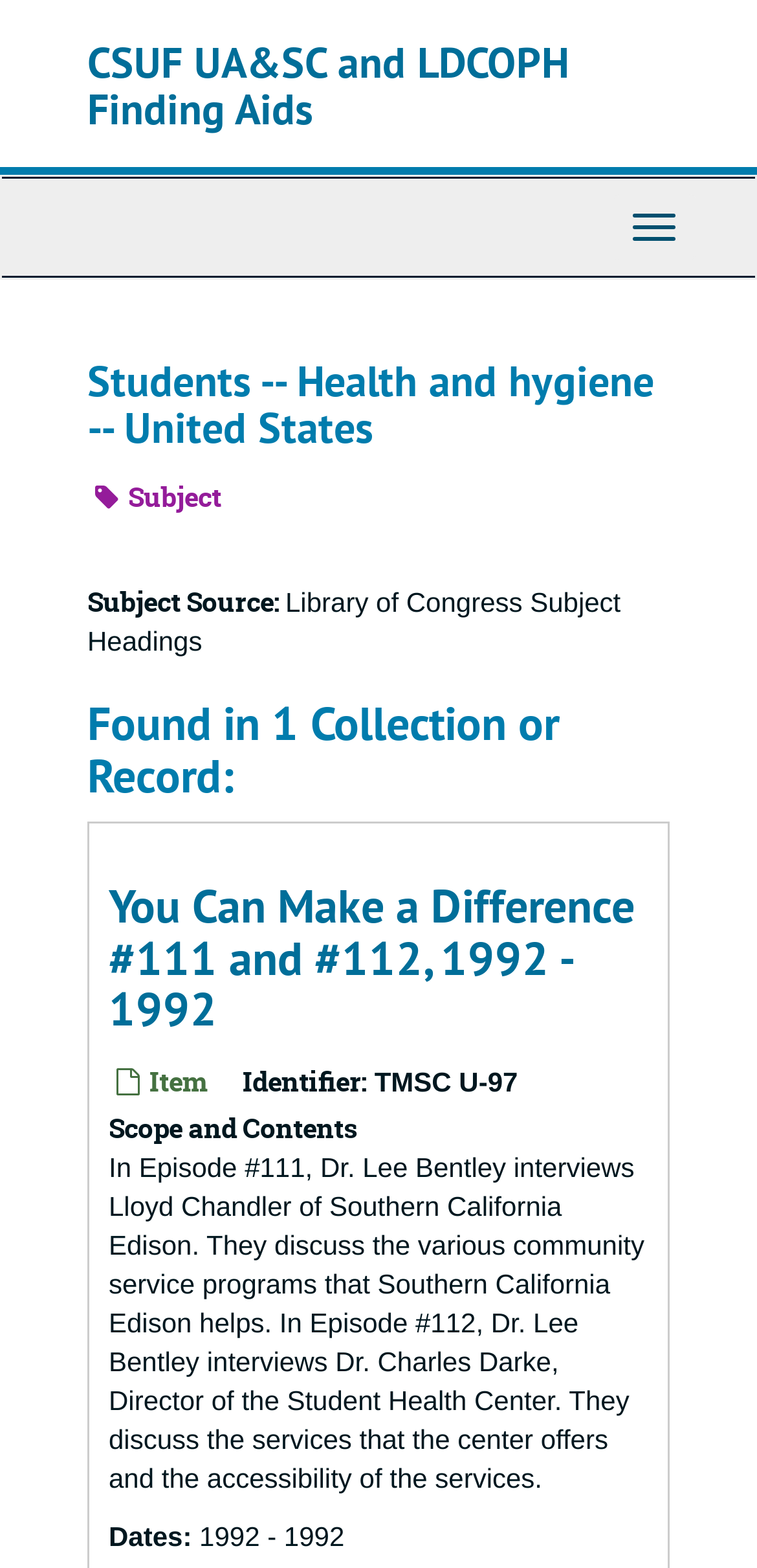What is the identifier of the item?
Based on the screenshot, respond with a single word or phrase.

TMSC U-97